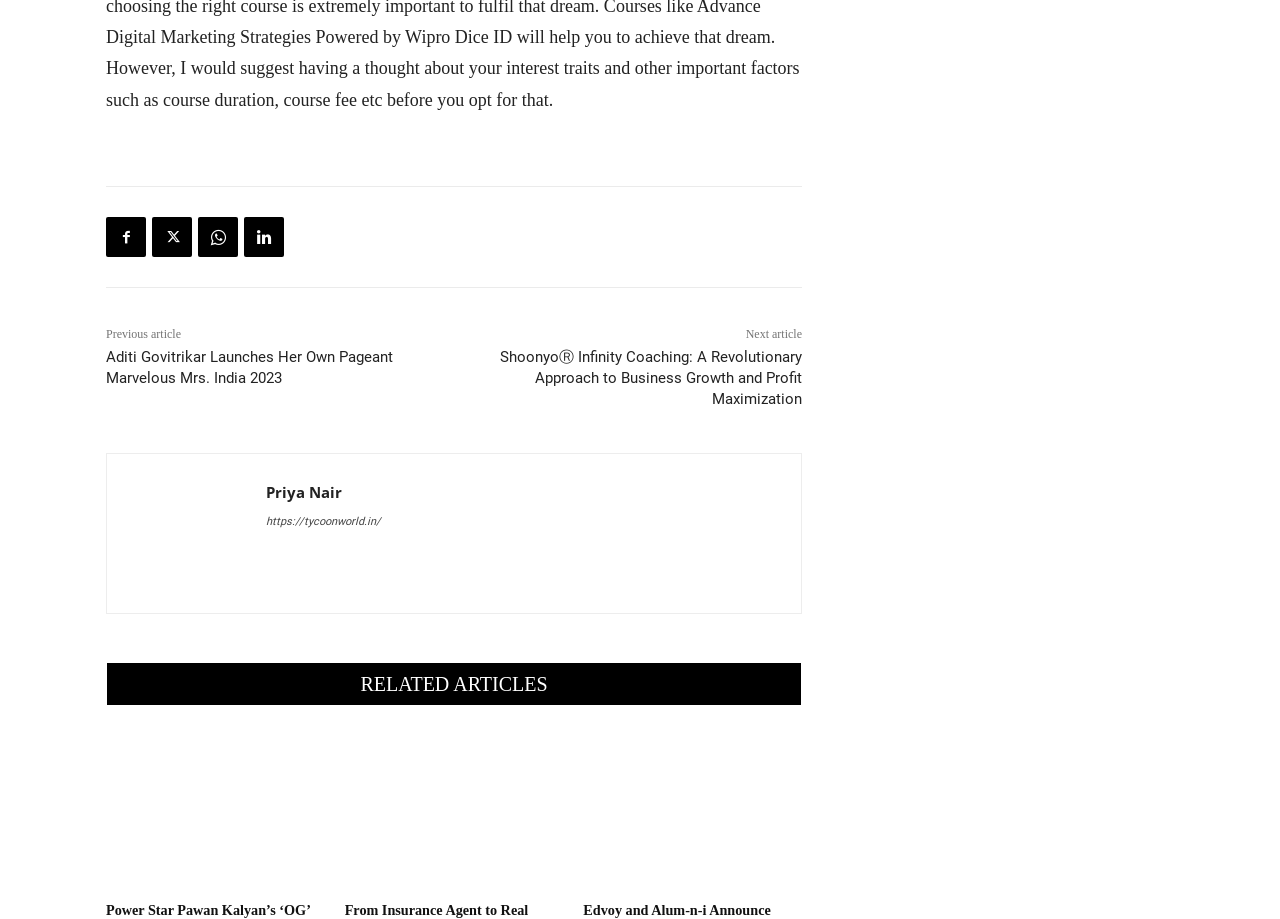Please locate the bounding box coordinates of the element's region that needs to be clicked to follow the instruction: "Check out the related article about Power Star Pawan Kalyan". The bounding box coordinates should be provided as four float numbers between 0 and 1, i.e., [left, top, right, bottom].

[0.083, 0.797, 0.254, 0.963]